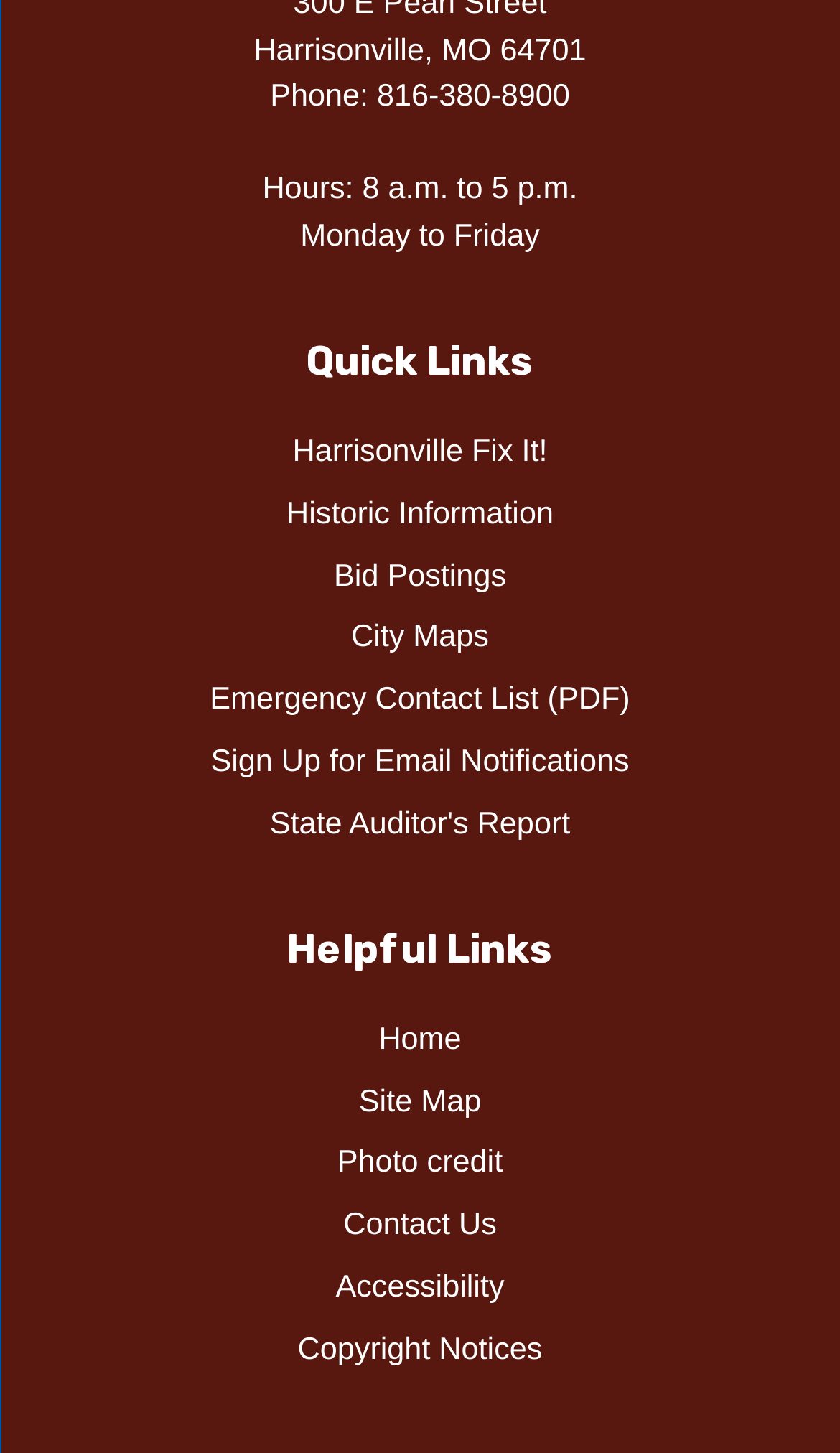Please identify the bounding box coordinates of the element's region that I should click in order to complete the following instruction: "Contact Us". The bounding box coordinates consist of four float numbers between 0 and 1, i.e., [left, top, right, bottom].

[0.409, 0.832, 0.591, 0.856]